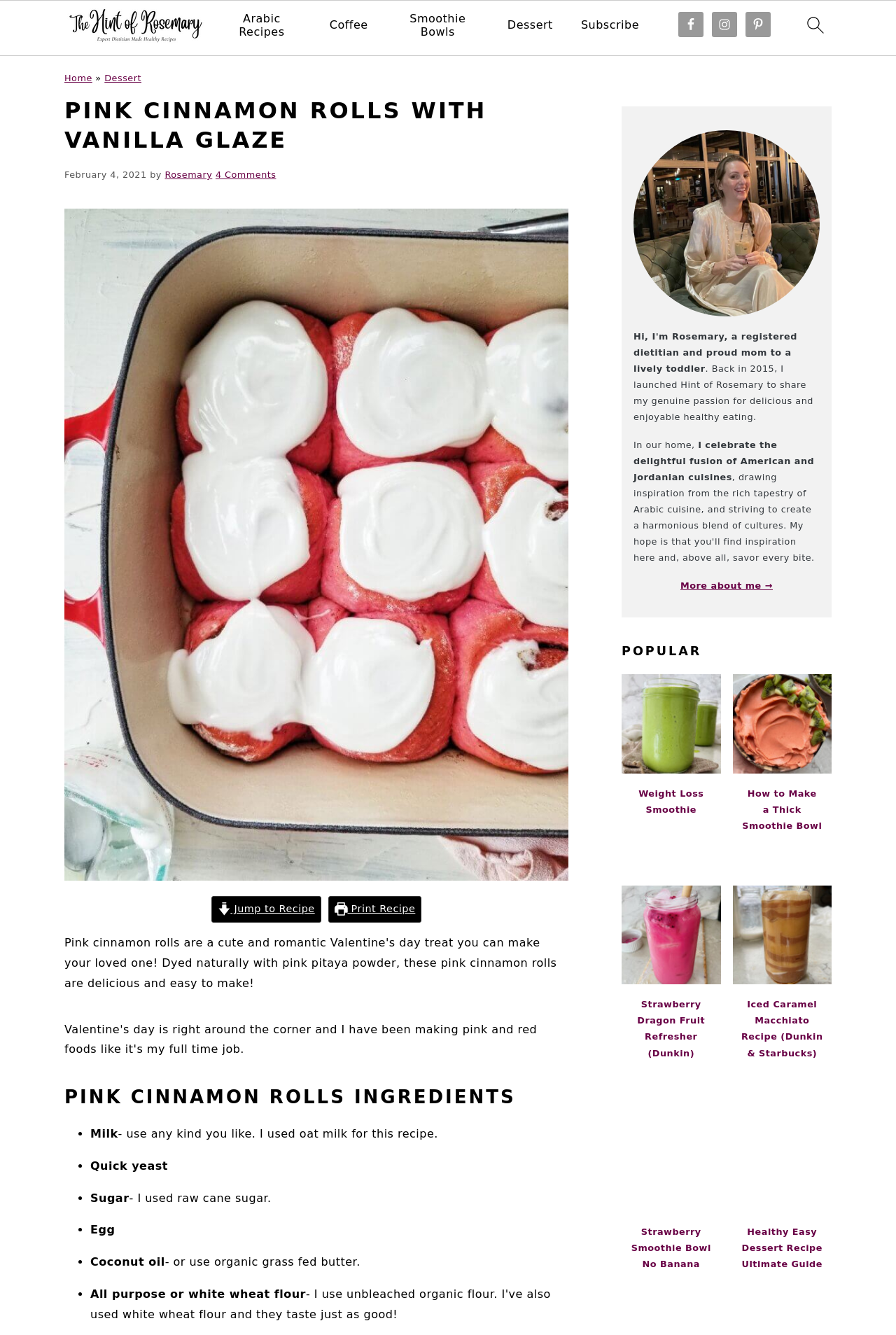Analyze and describe the webpage in a detailed narrative.

This webpage is about a recipe for pink cinnamon rolls with vanilla glaze. At the top, there are several links to navigate to different parts of the website, including a homepage, primary navigation, main content, and primary sidebar. Below these links, there is a header section with a logo that links to the homepage, followed by a navigation menu with links to various categories such as Arabic recipes, coffee, smoothie bowls, dessert, and subscribe.

To the right of the navigation menu, there are social media links to Facebook, Instagram, and Pinterest, each with an accompanying image. Next to these links, there is a search icon with a magnifying glass image.

The main content of the webpage is divided into sections. The first section has a heading "PINK CINNAMON ROLLS WITH VANILLA GLAZE" and displays a large image of the pink cinnamon rolls. Below the image, there are links to jump to the recipe and print the recipe.

The next section lists the ingredients needed for the recipe, with each item marked by a bullet point. The ingredients include milk, quick yeast, sugar, egg, coconut oil, and all-purpose flour.

To the right of the main content, there is a sidebar with a heading "PRIMARY SIDEBAR". This section has a figure with an image of Rosemary Squires, the registered dietitian behind the blog. Below the image, there is a brief introduction to the blog and its focus on healthy eating. There are also links to learn more about the author and popular recipes on the blog.

At the bottom of the sidebar, there is a section with popular links, including recipes for weight loss smoothies, thick smoothie bowls, and iced caramel macchiatos.